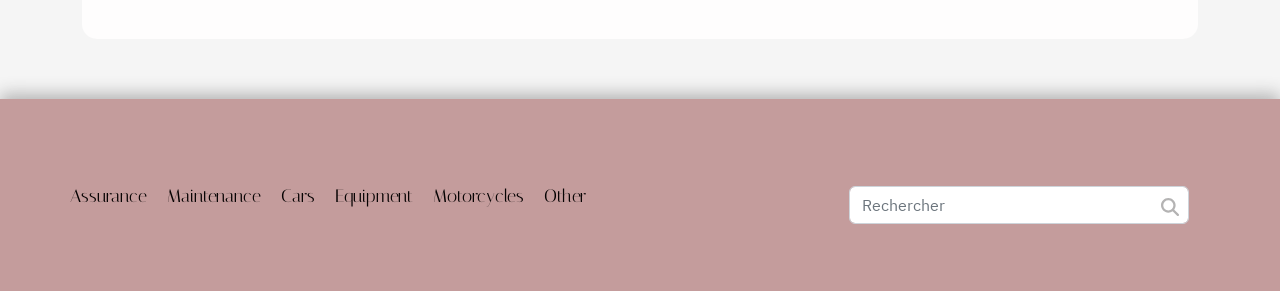What is the orientation of the categories?
Offer a detailed and exhaustive answer to the question.

The categories are listed horizontally across the top of the webpage, with each category having a heading and a link underneath. The bounding box coordinates of the headings and links also suggest that they are arranged horizontally.